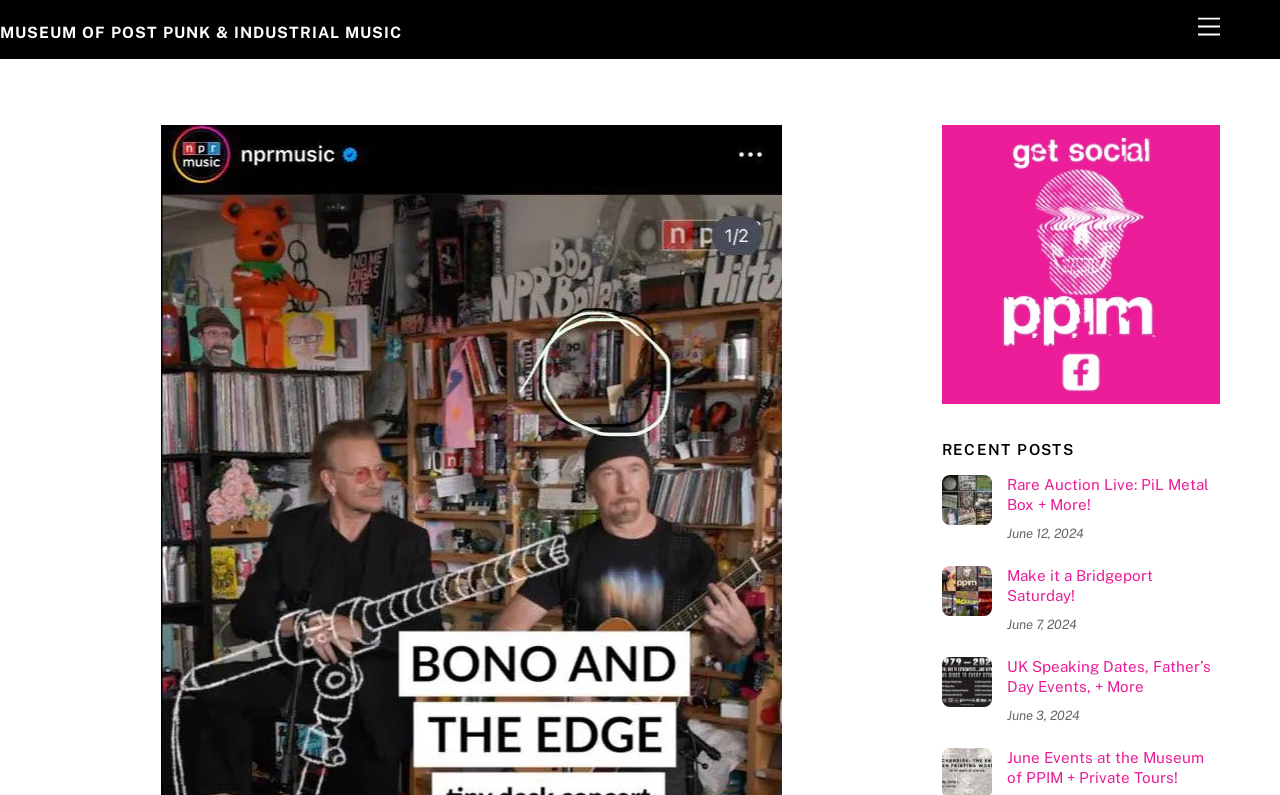Identify the bounding box of the UI element that matches this description: "Make it a Bridgeport Saturday!".

[0.736, 0.712, 0.953, 0.762]